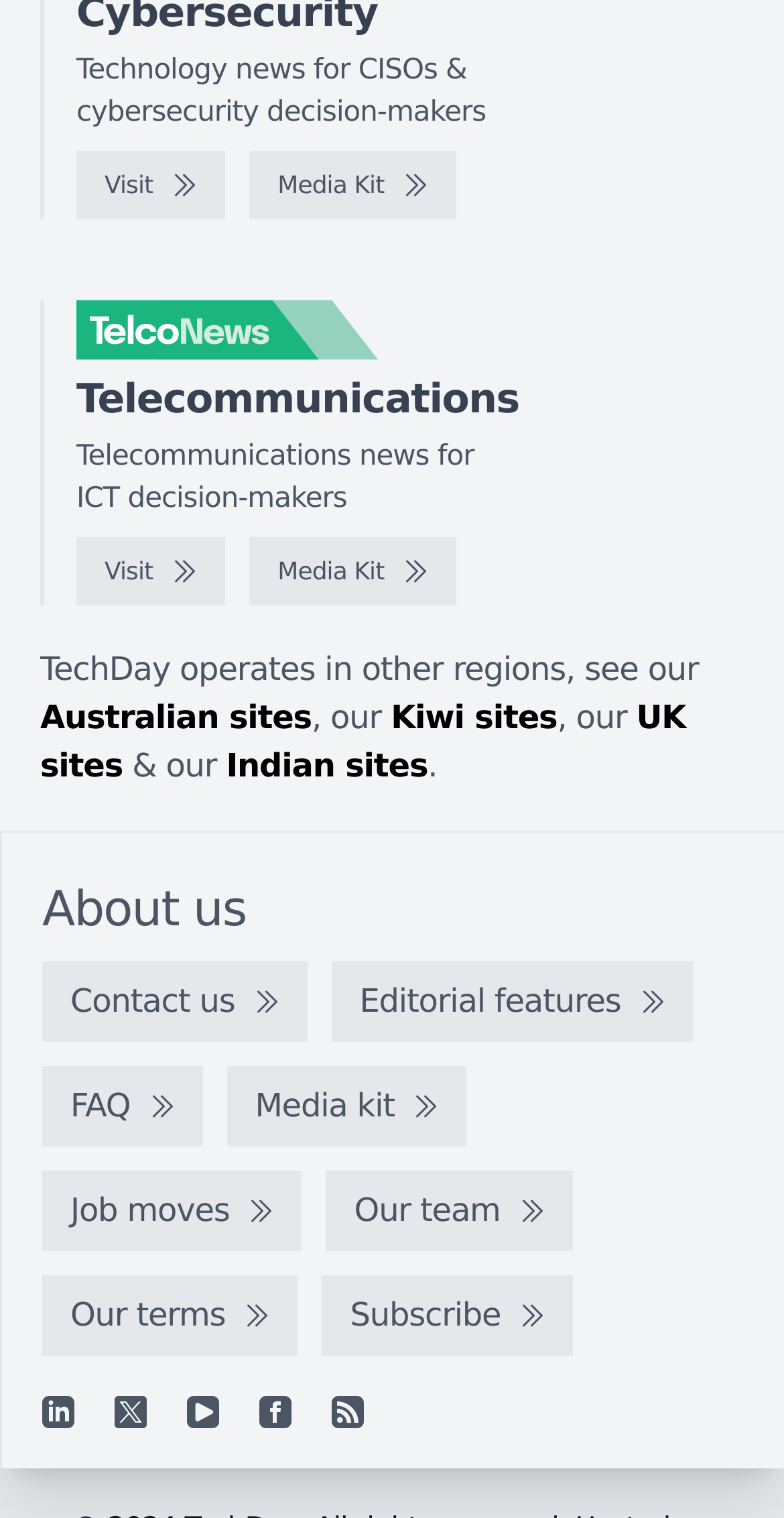What type of news does the 'Telecommunications' section cover?
Offer a detailed and full explanation in response to the question.

The 'Telecommunications' section has a description that says 'Telecommunications news for ICT decision-makers', which suggests that this section covers news related to telecommunications that is relevant to ICT decision-makers.